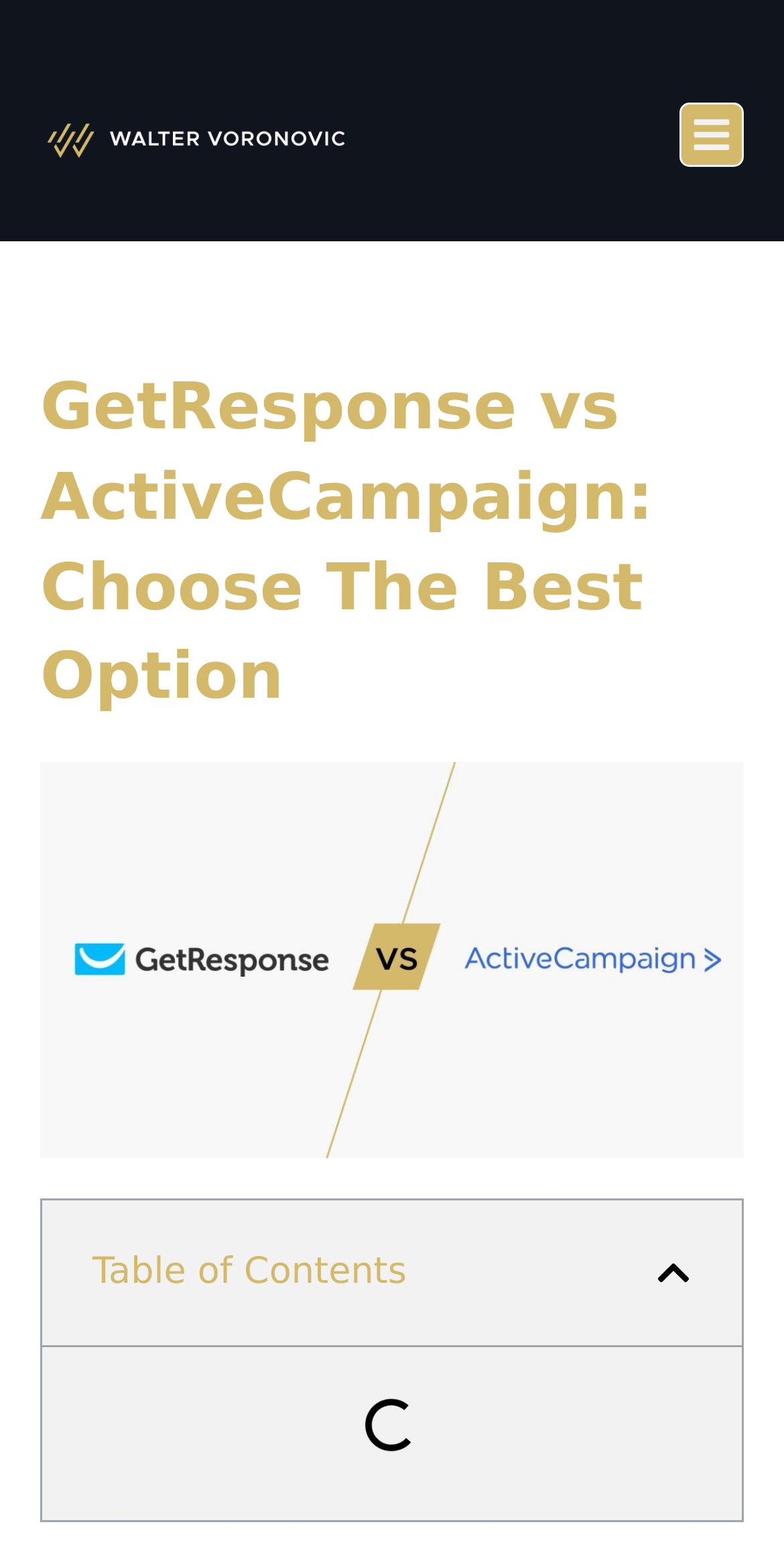Determine the bounding box coordinates of the UI element described by: "alt="waltervoronovic.com logo"".

[0.051, 0.075, 0.449, 0.106]